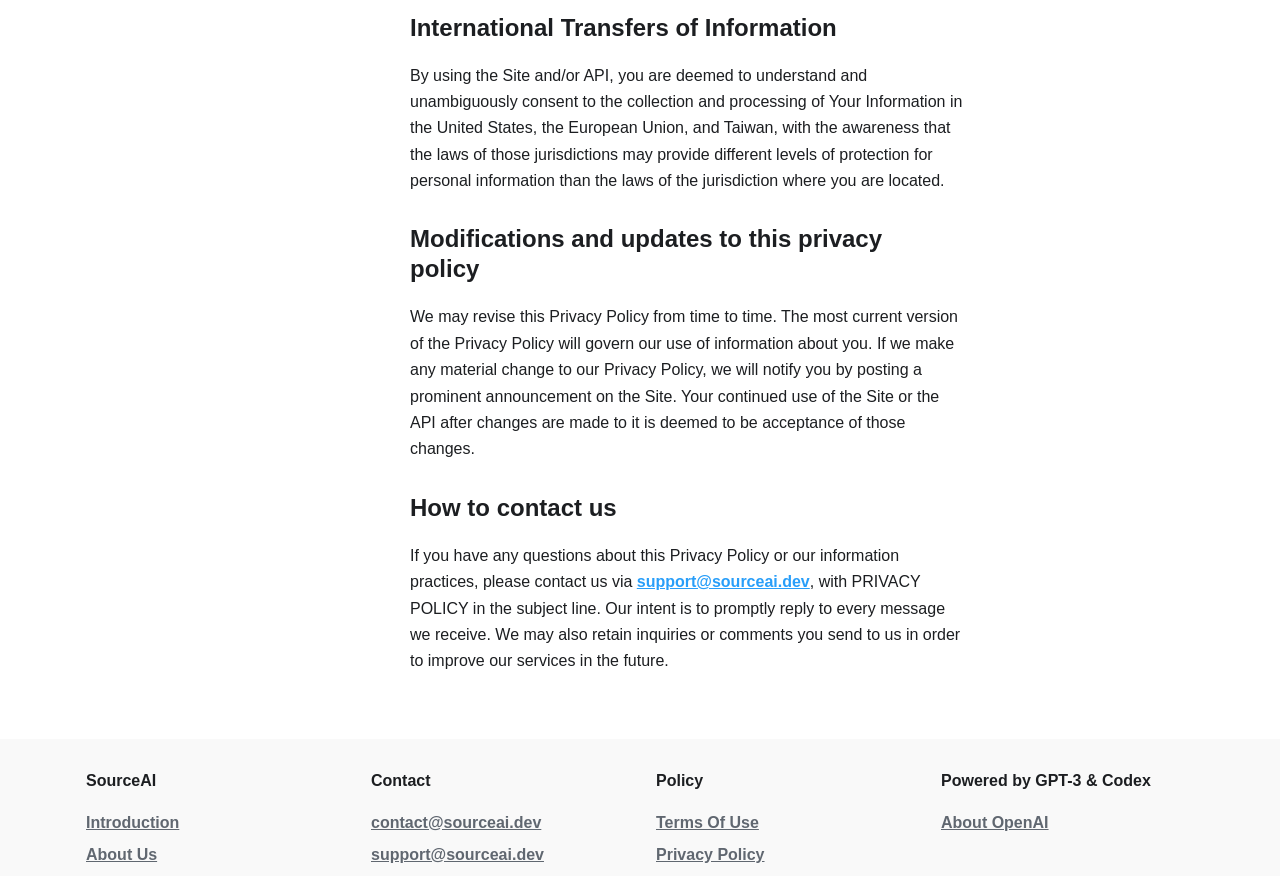What is the purpose of the 'International Transfers of Information' section?
Using the image, provide a detailed and thorough answer to the question.

The 'International Transfers of Information' section is a part of the privacy policy, which aims to inform users about how their data is collected and processed across different jurisdictions, including the United States, the European Union, and Taiwan. This section is important for users to understand how their personal information is handled.